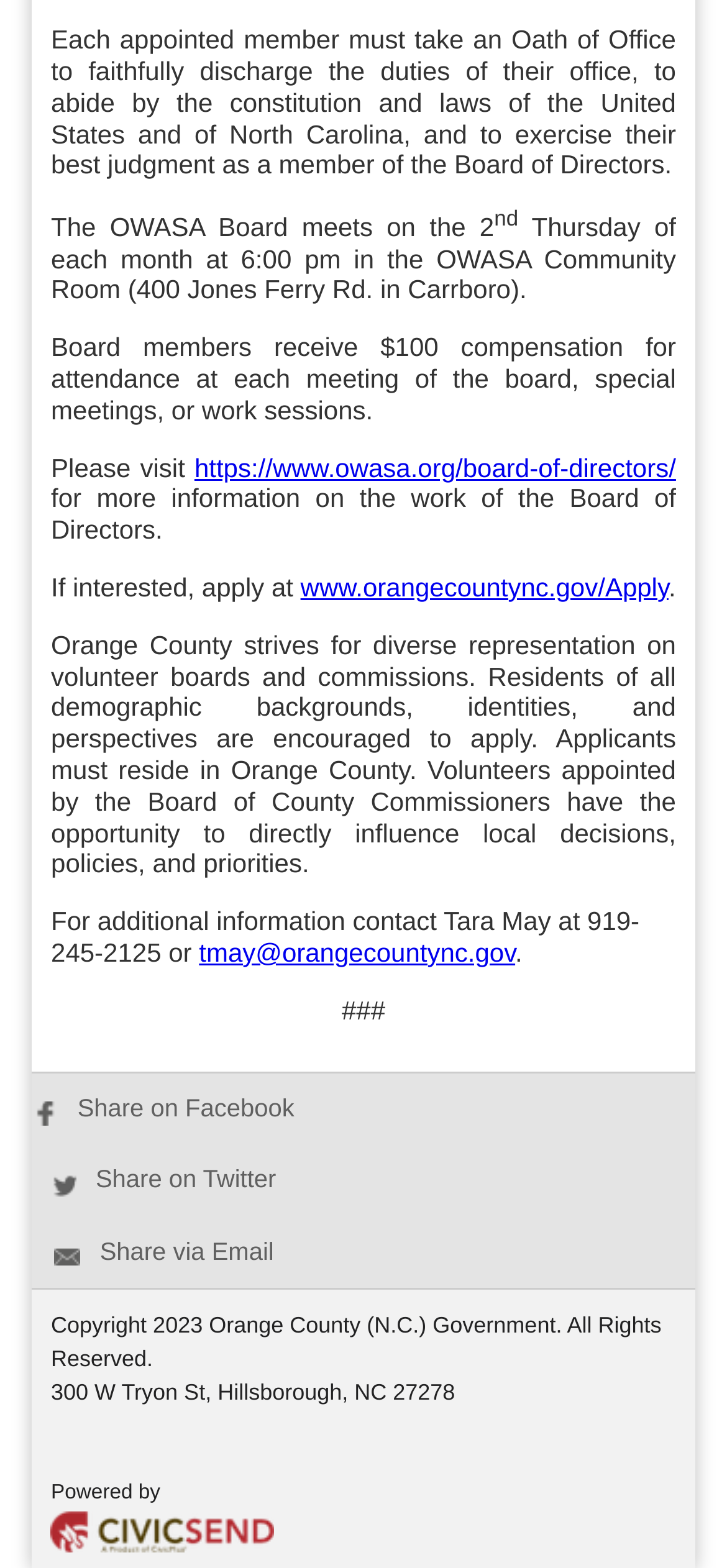Given the element description "Share on Twitter" in the screenshot, predict the bounding box coordinates of that UI element.

[0.071, 0.743, 0.38, 0.761]